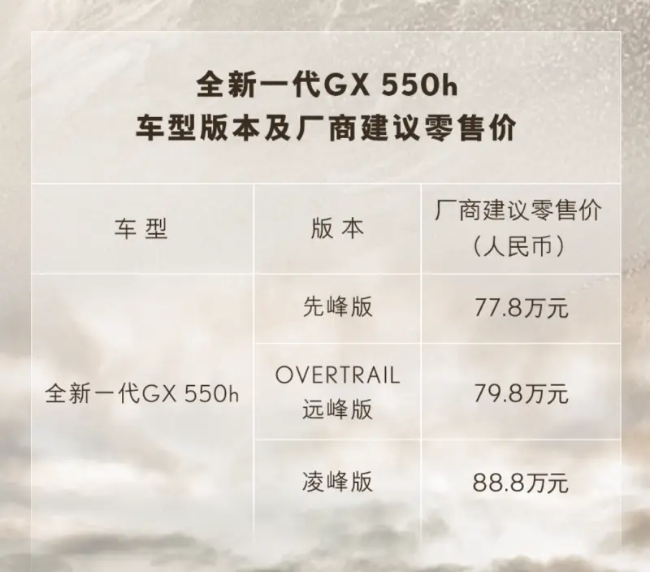Respond to the question with just a single word or phrase: 
What is the difference in price between the先峰版 (Xianfeng Ban) and OVERTrail 远峰版 (Yuanfeng Ban) variants?

20,000 RMB